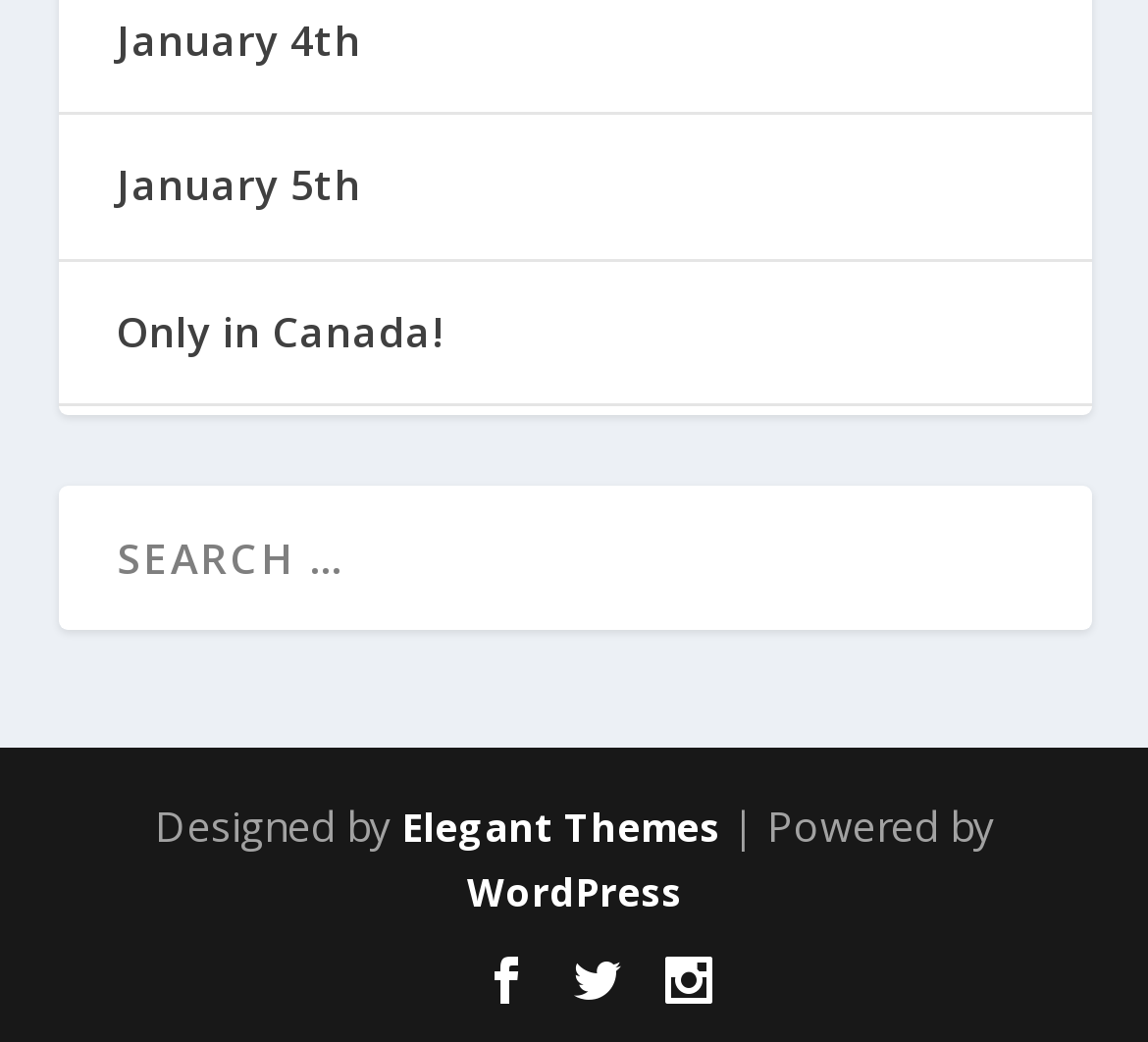What is the purpose of the search box?
Please provide a single word or phrase as the answer based on the screenshot.

To search the website